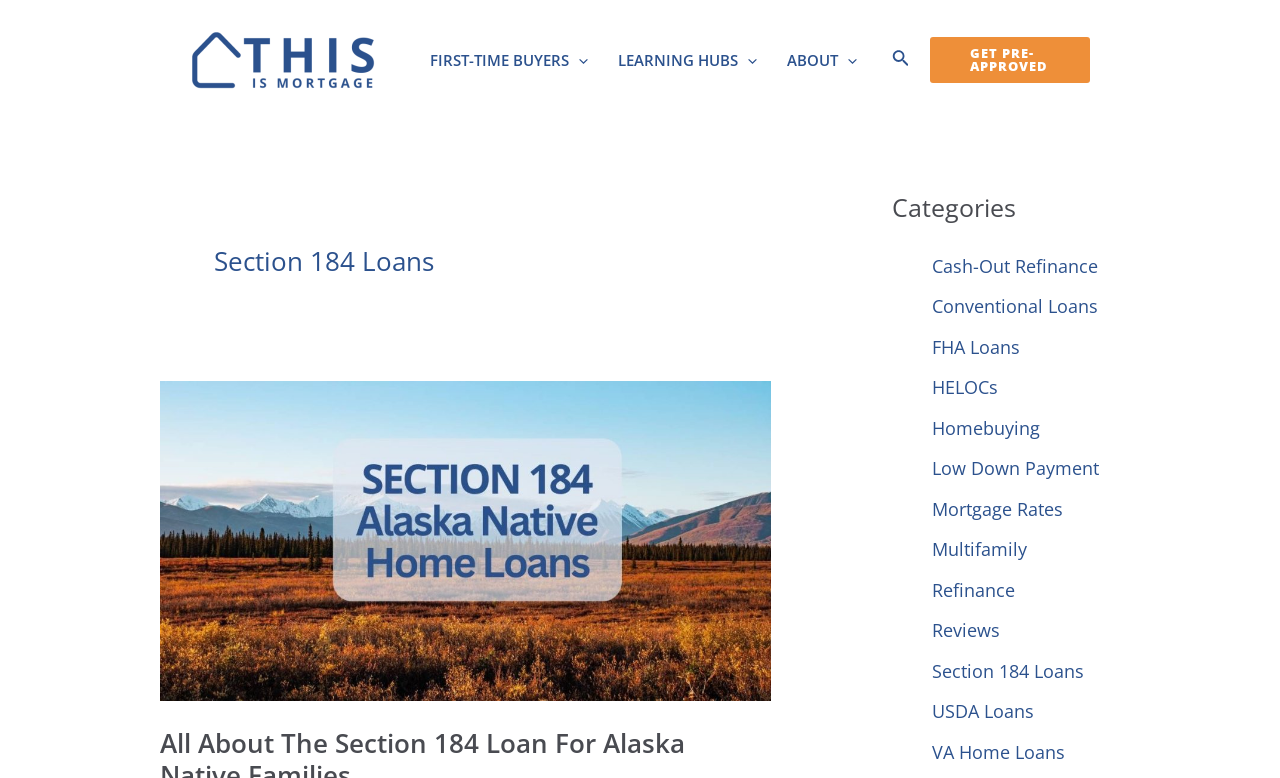Find the bounding box coordinates of the element you need to click on to perform this action: 'Search using the search icon'. The coordinates should be represented by four float values between 0 and 1, in the format [left, top, right, bottom].

[0.697, 0.06, 0.711, 0.094]